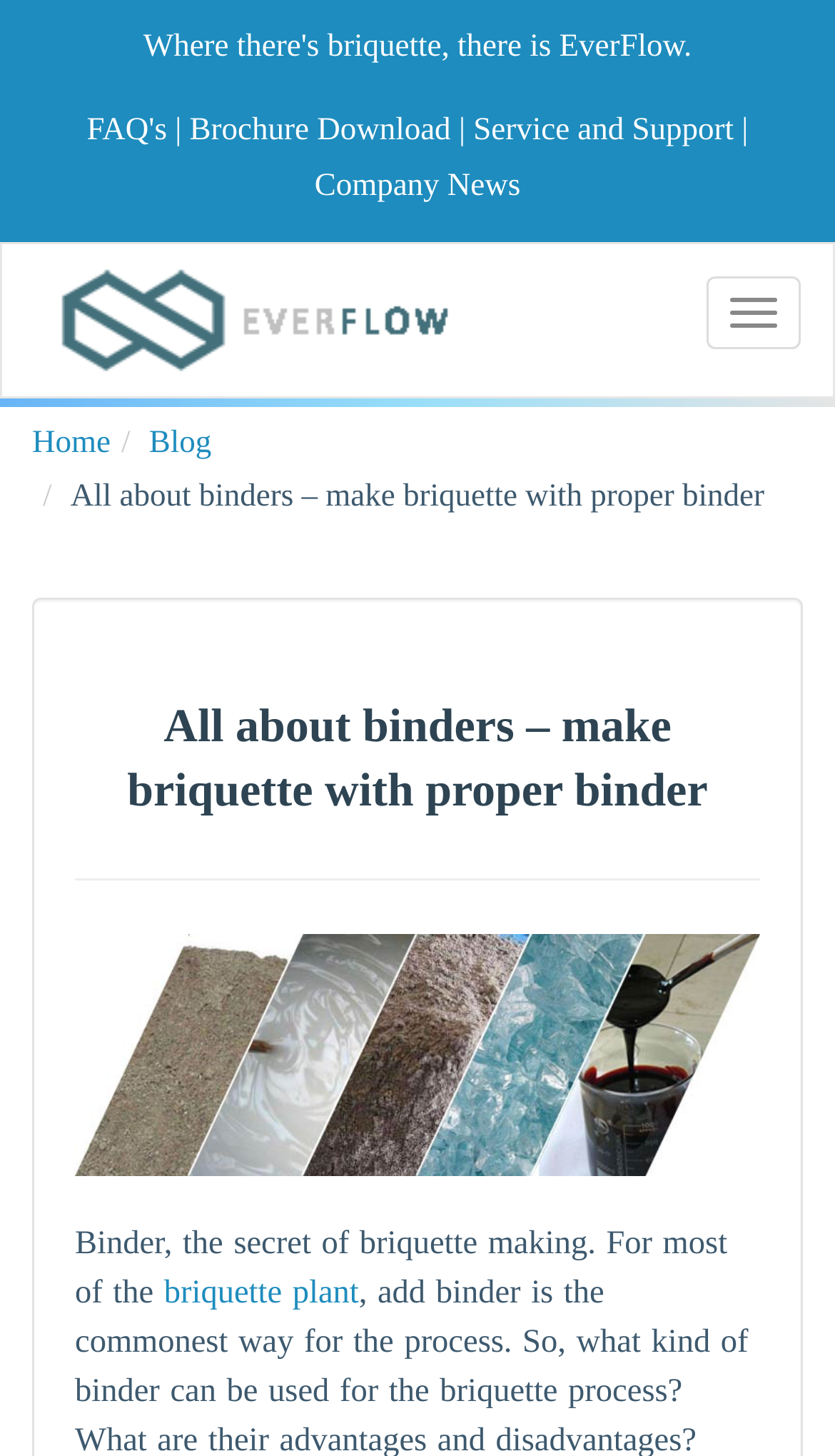What is the purpose of the 'Toggle navigation' button?
Using the image as a reference, answer with just one word or a short phrase.

To toggle navigation